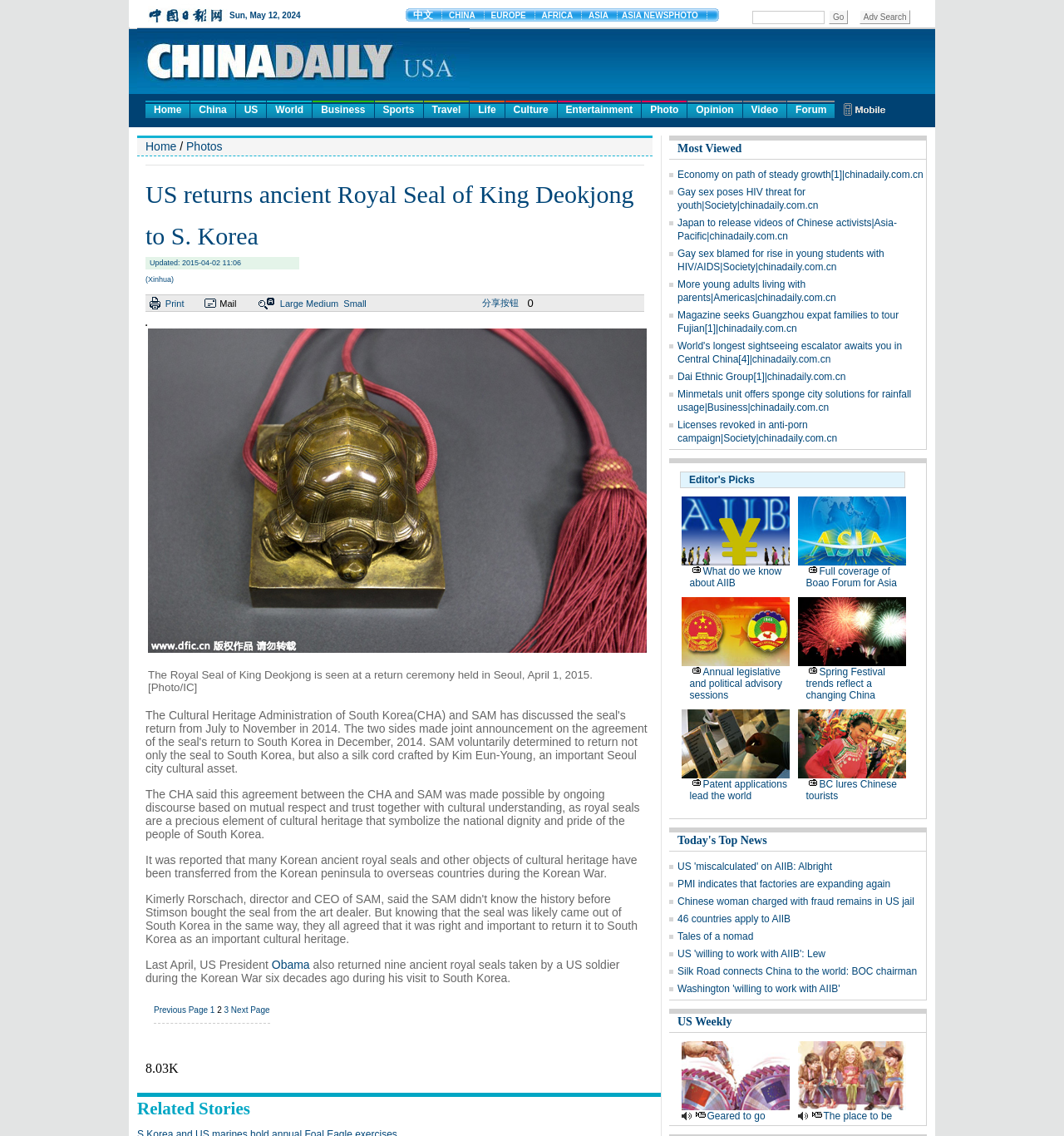What is the name of the museum that returned the Royal Seal of King Deokjong?
Answer the question in as much detail as possible.

The answer can be found in the heading 'US returns ancient Royal Seal of King Deokjong to S. Korea' which mentions the Seattle Art Museum (SAM) returning the Royal Seal of King Deokjong to South Korea.